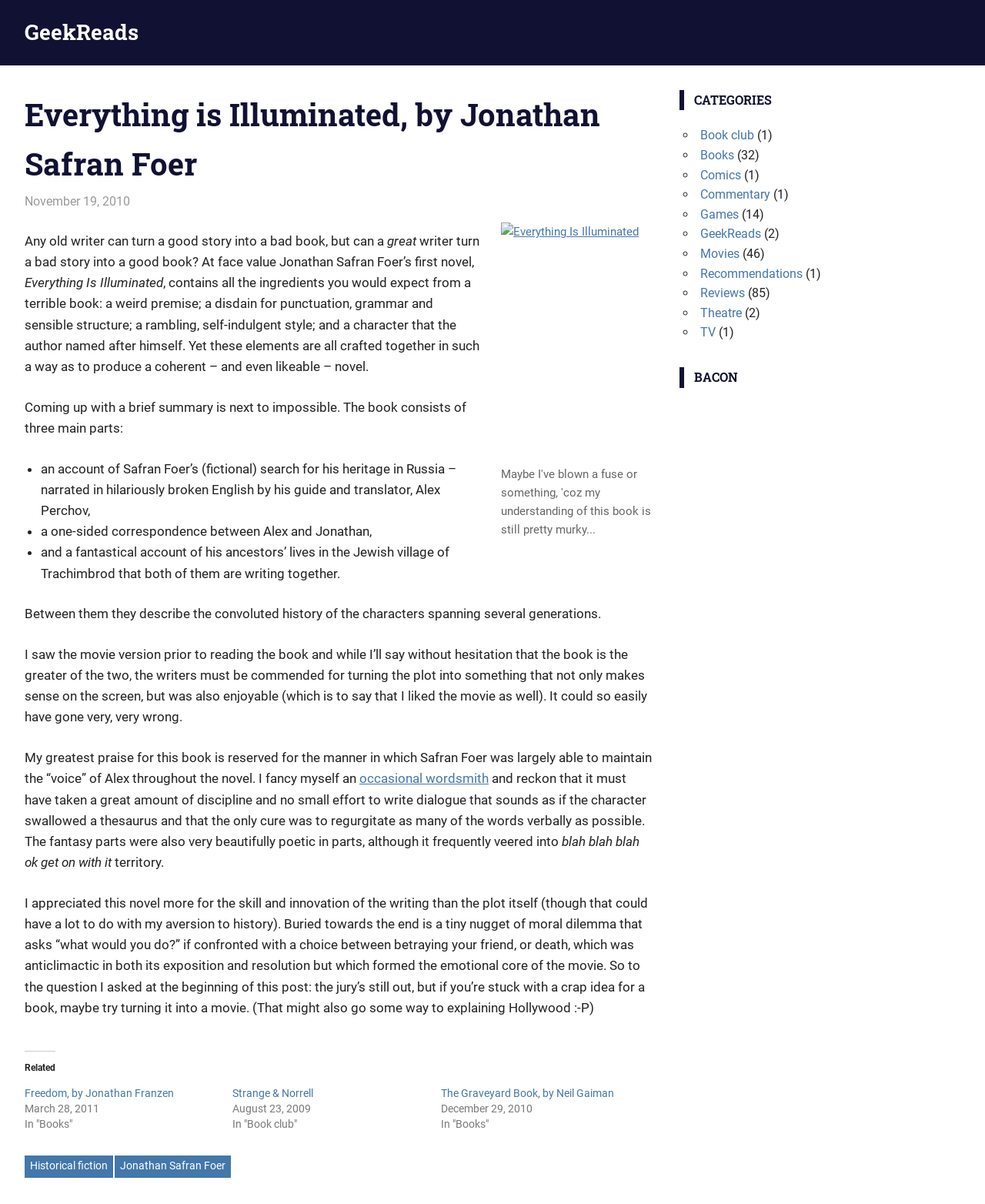Determine the bounding box coordinates of the clickable region to follow the instruction: "Read the book review of 'Everything is Illuminated'".

[0.025, 0.194, 0.393, 0.206]